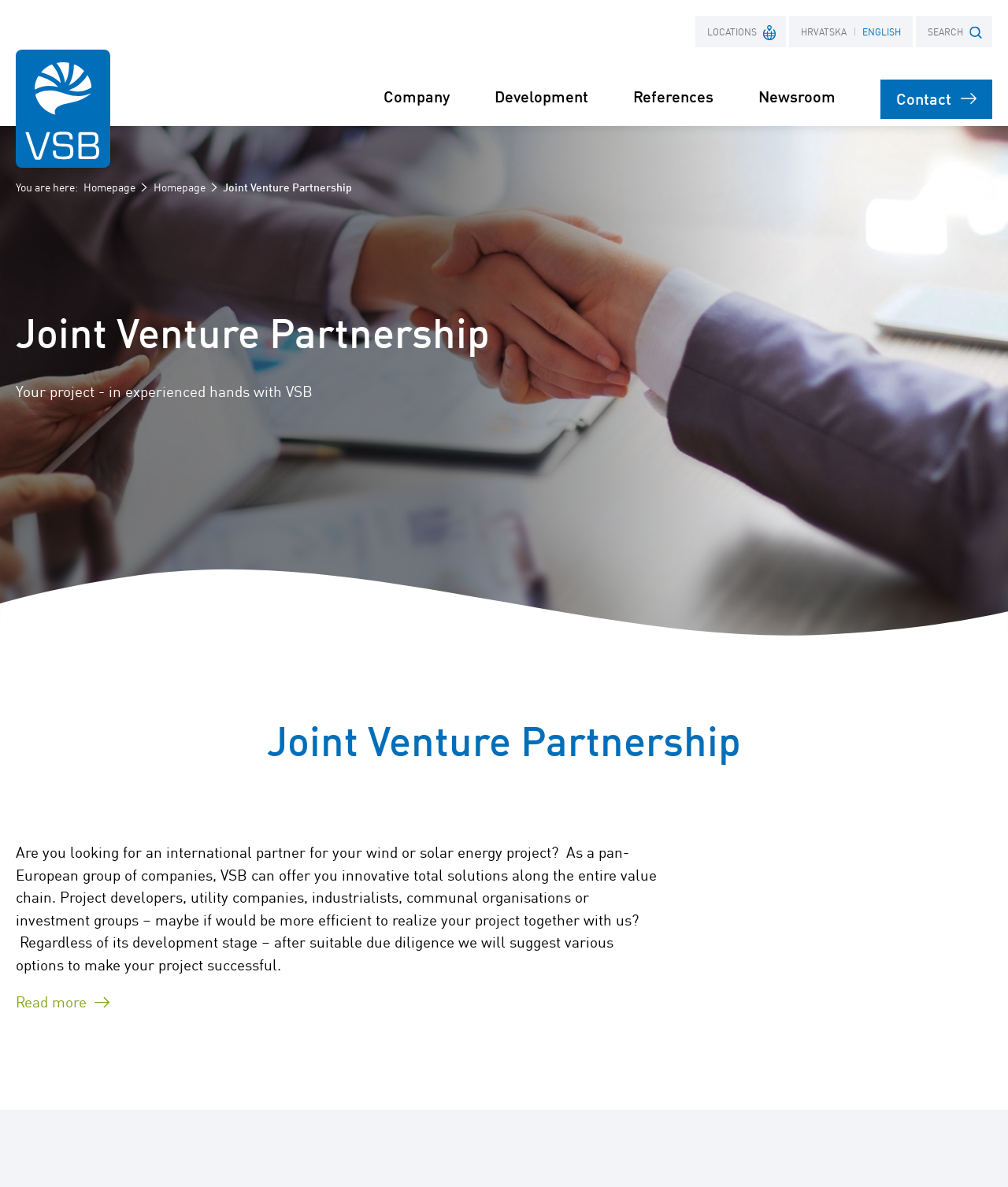Identify the bounding box coordinates of the section that should be clicked to achieve the task described: "Click on the Locations button".

[0.69, 0.013, 0.78, 0.04]